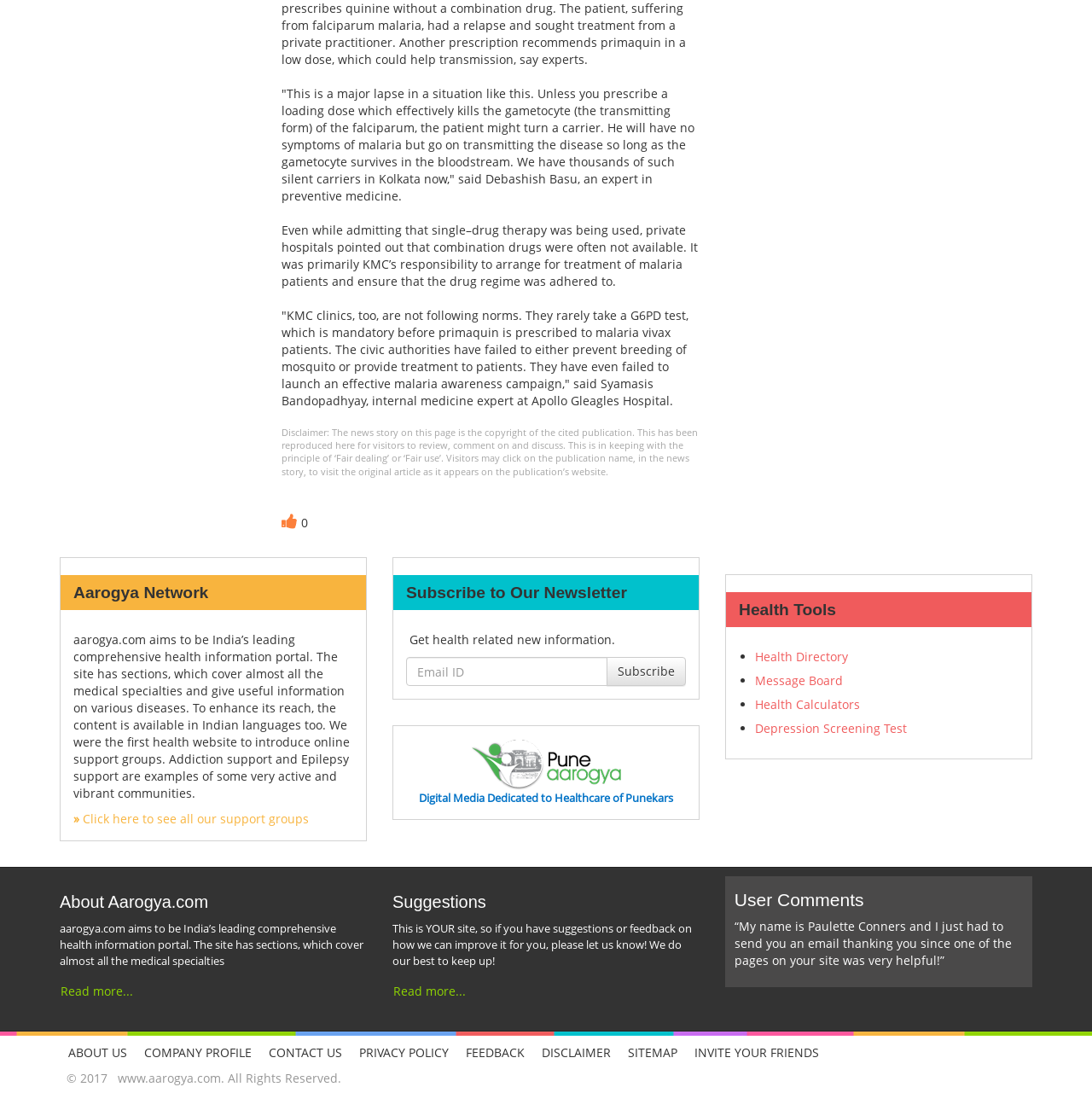Provide a one-word or brief phrase answer to the question:
What is the name of this health information portal?

Aarogya